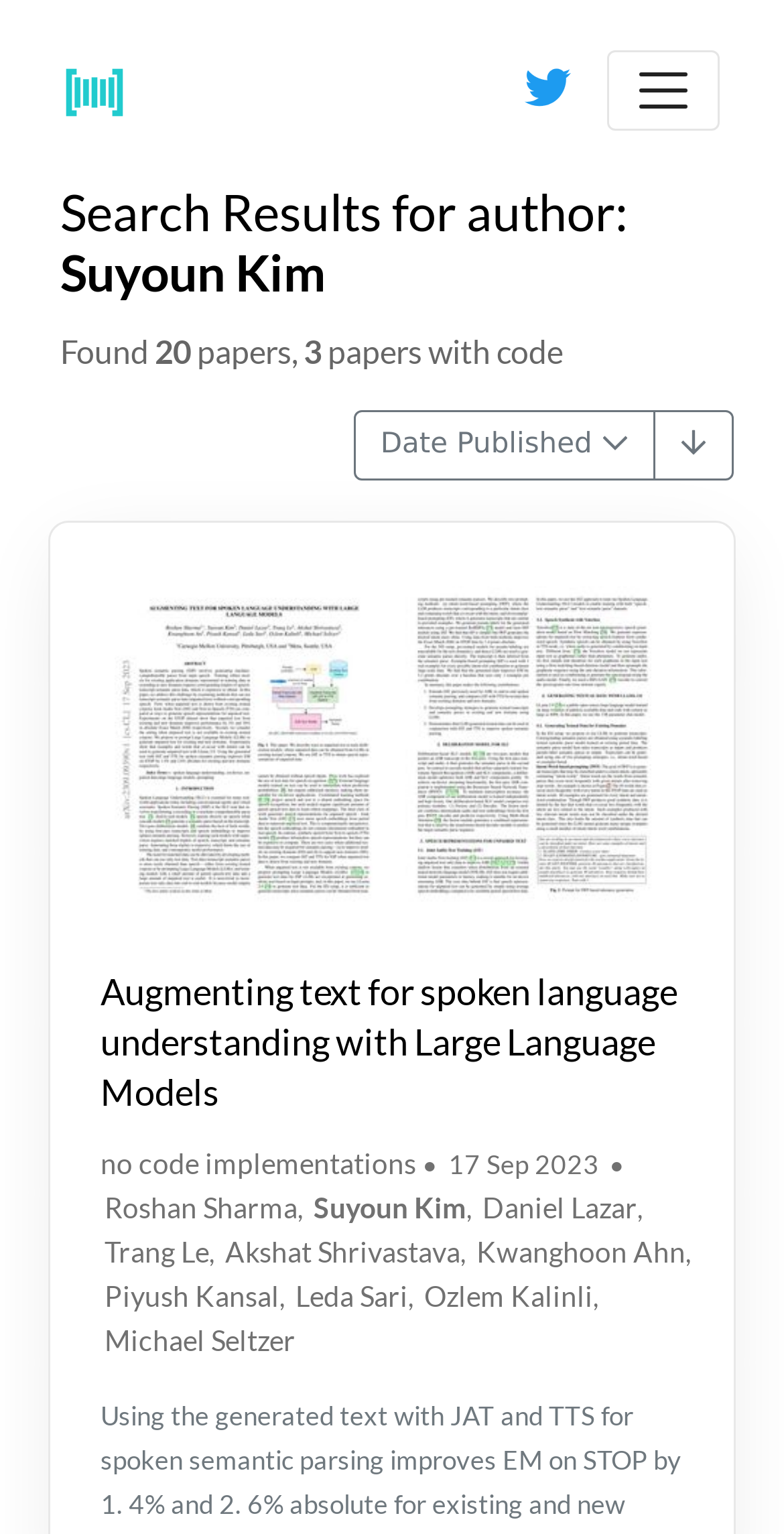Provide the bounding box coordinates, formatted as (top-left x, top-left y, bottom-right x, bottom-right y), with all values being floating point numbers between 0 and 1. Identify the bounding box of the UI element that matches the description: no code implementations

[0.128, 0.747, 0.531, 0.769]